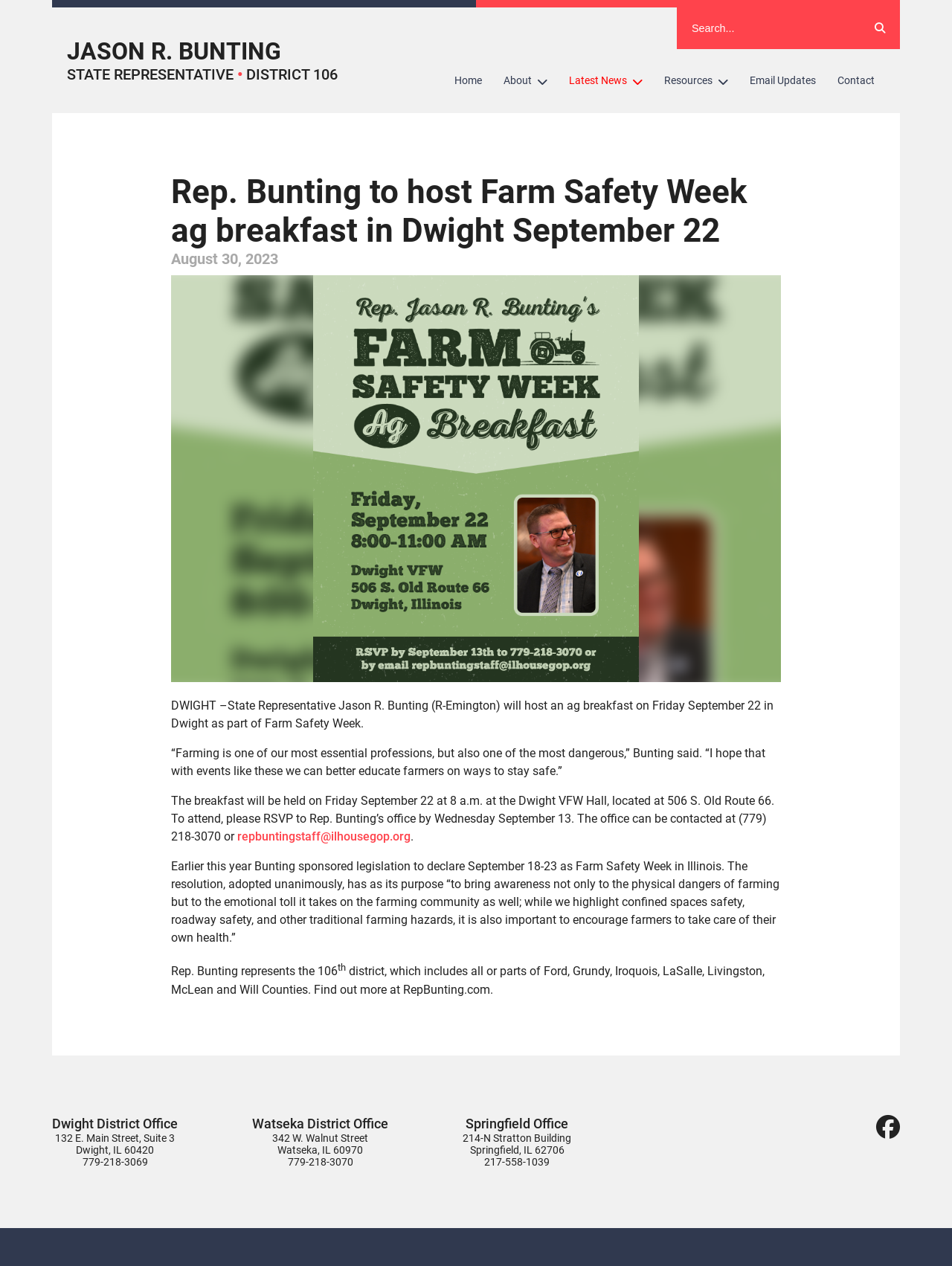Locate the headline of the webpage and generate its content.

Rep. Bunting to host Farm Safety Week ag breakfast in Dwight September 22